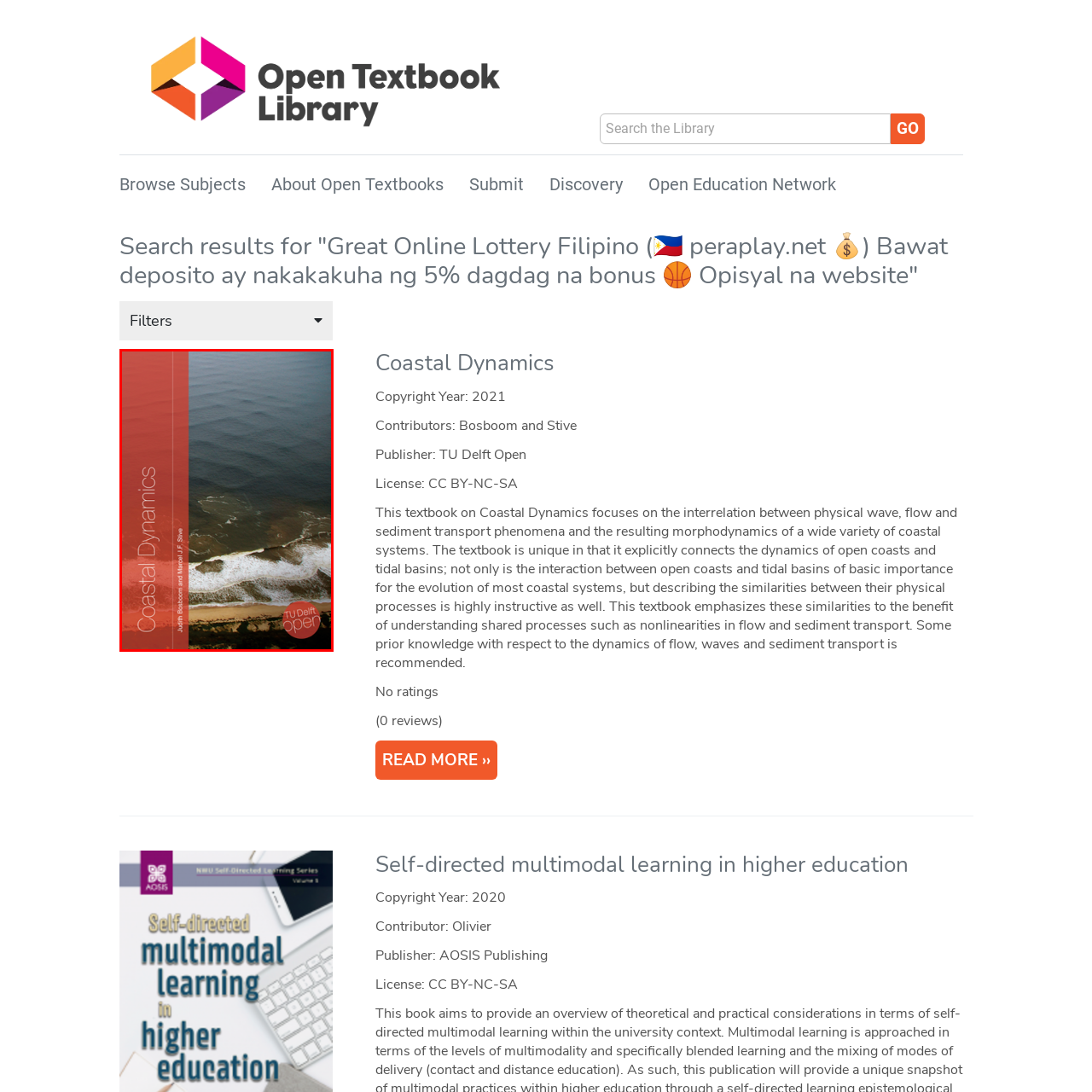Look at the image within the red outlined box, What is the focus of the book? Provide a one-word or brief phrase answer.

Physical processes that shape coastal environments